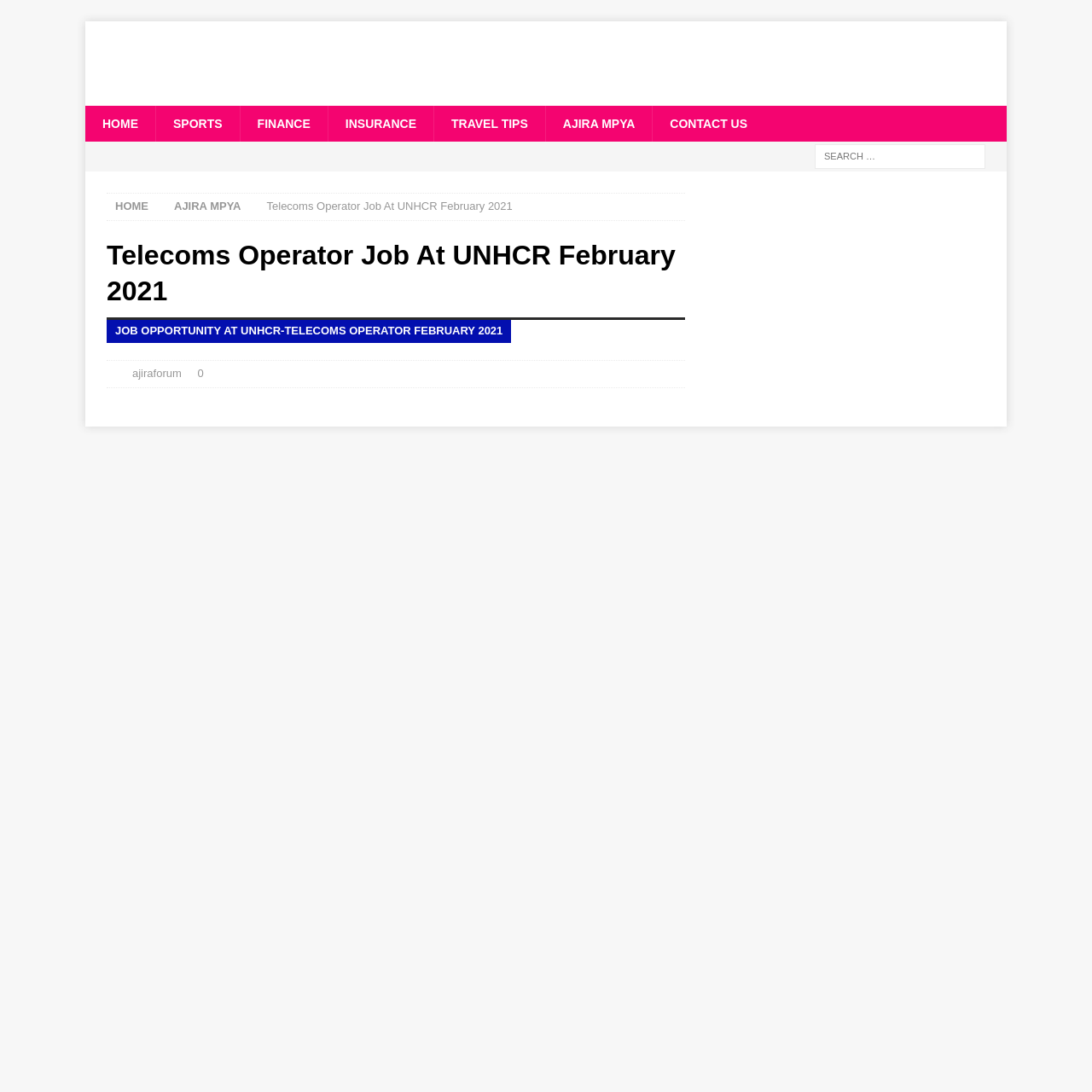Based on the element description Contact us, identify the bounding box coordinates for the UI element. The coordinates should be in the format (top-left x, top-left y, bottom-right x, bottom-right y) and within the 0 to 1 range.

[0.597, 0.097, 0.7, 0.13]